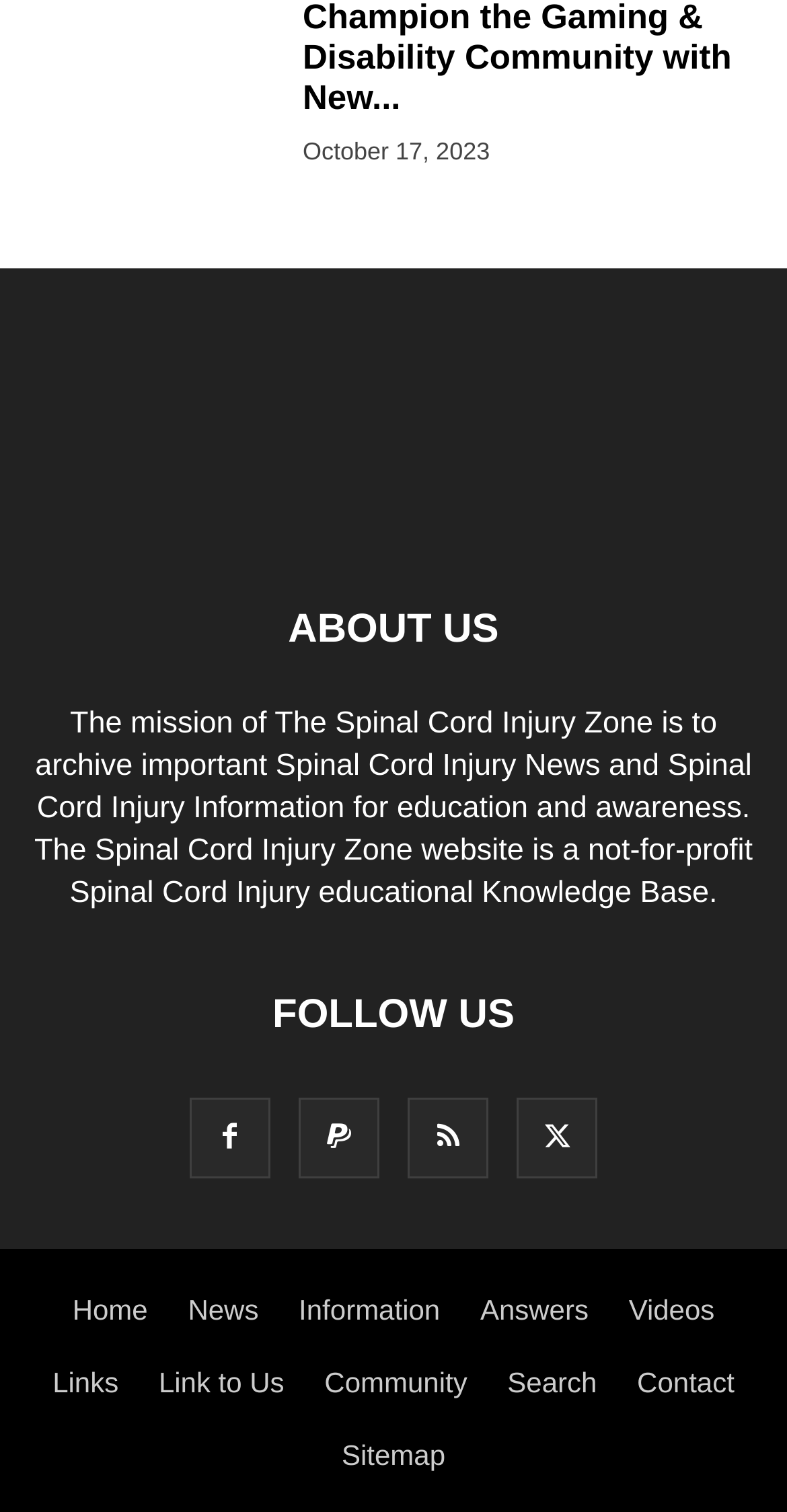How many social media links are available?
Look at the image and answer the question using a single word or phrase.

4